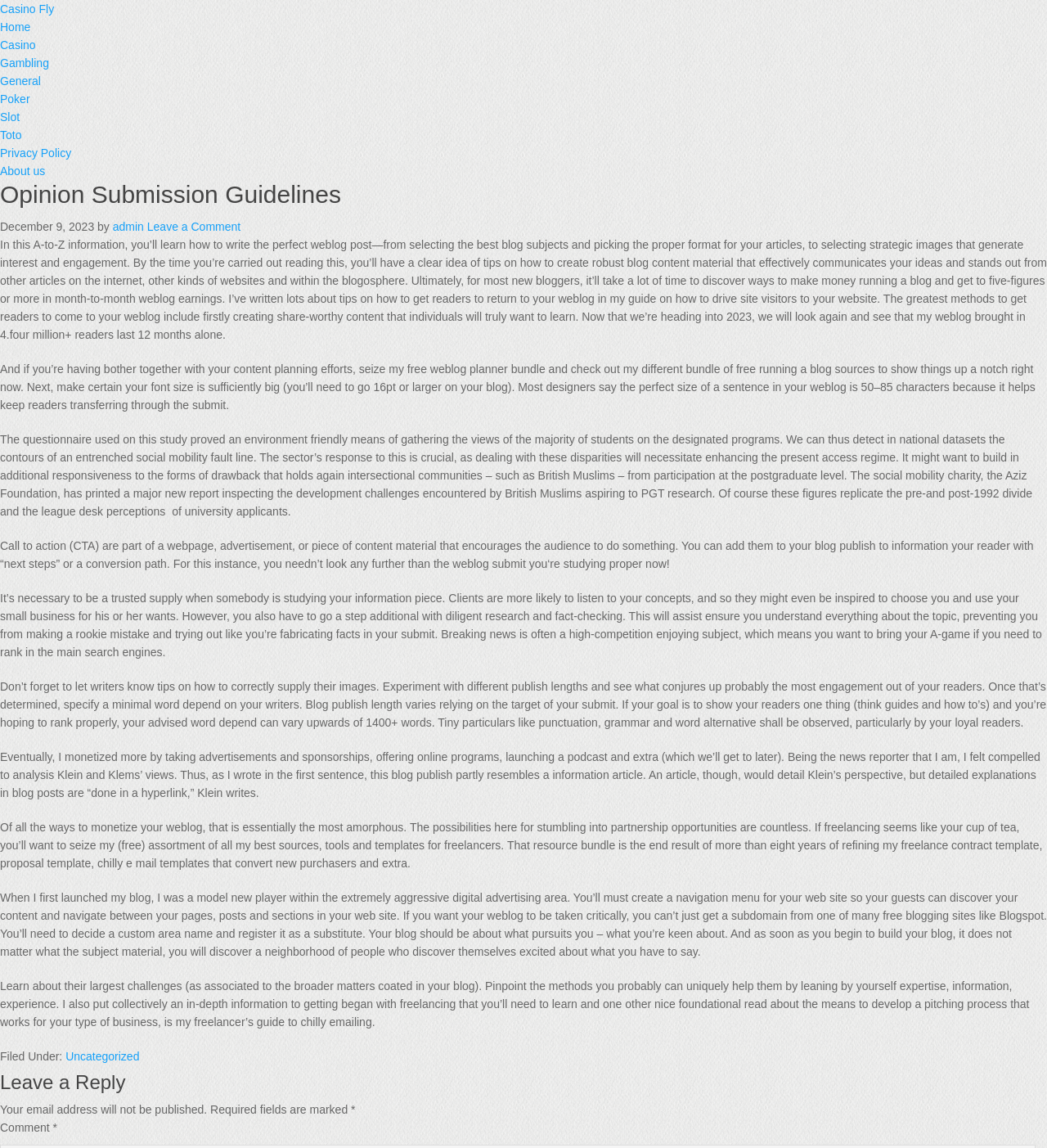Identify the bounding box coordinates of the clickable region required to complete the instruction: "Read the article about 'London banker sues UOB for unfair dismissal'". The coordinates should be given as four float numbers within the range of 0 and 1, i.e., [left, top, right, bottom].

None